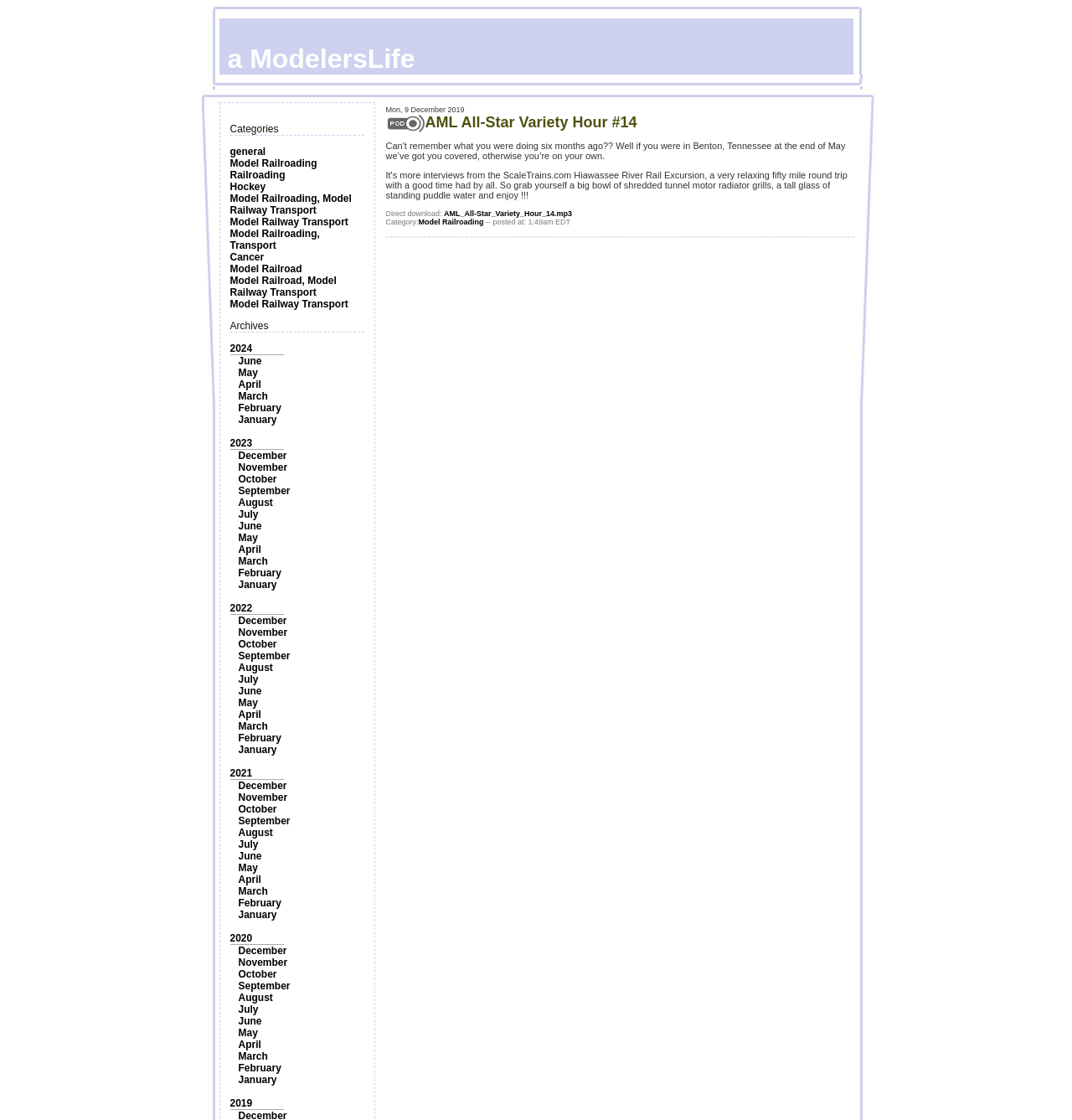Create an elaborate caption for the webpage.

This webpage appears to be a blog or podcast archive page, with a focus on model railroading and other topics. At the top of the page, there is a large image taking up about 64% of the width, situated near the top-left corner. Below the image, there is a section with the title "Categories" and a list of links to various categories, including "general", "Model Railroading", "Railroading", "Hockey", and "Cancer". These links are aligned to the left and stacked vertically.

To the right of the categories section, there is a table with a single row containing a cell with a long piece of text describing a podcast episode, titled "AML All-Star Variety Hour #14". The text includes a date, a brief summary, and a link to download the episode. Within this cell, there is a smaller image situated near the top-left corner.

Below the table, there is a section with the title "Archives" and a list of links to various years, including "2024", "2023", "2022", "2021", and "2020". These links are aligned to the left and stacked vertically, with each year followed by a list of links to specific months, such as "June", "May", and "April". These month links are also aligned to the left and stacked vertically.

Overall, the page has a simple and organized layout, with clear headings and sections, making it easy to navigate and find specific content.